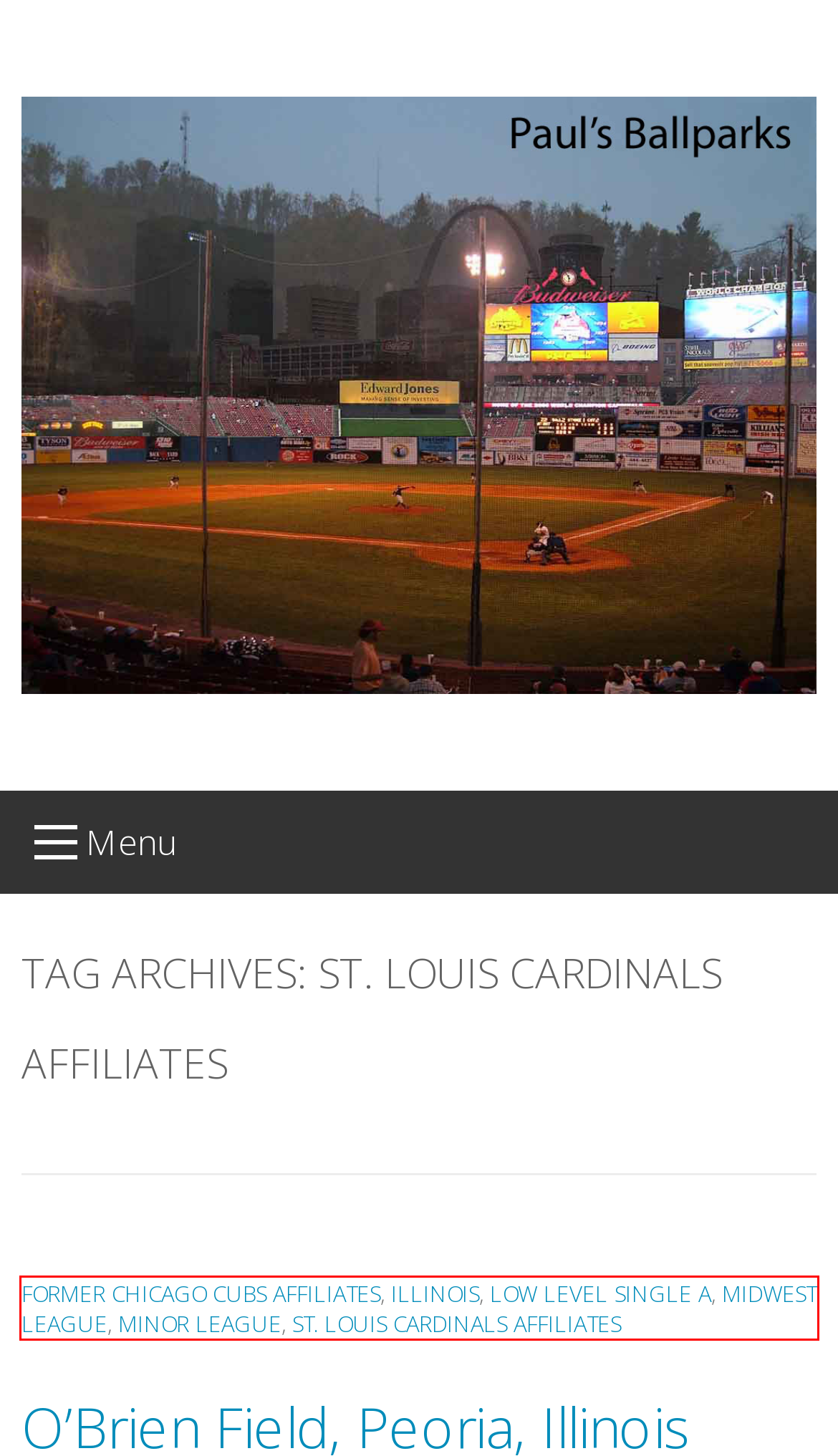You are provided with a screenshot of a webpage highlighting a UI element with a red bounding box. Choose the most suitable webpage description that matches the new page after clicking the element in the bounding box. Here are the candidates:
A. Responsive WordPress Theme – PSD to WordPress
B. Paul’s Major League Baseball Stadium Rankings – Paul’s Ballparks
C. minor league – Paul’s Ballparks
D. former chicago cubs affiliates – Paul’s Ballparks
E. Statistics in Minor League Games Paul has Attended – Paul’s Ballparks
F. low level single a – Paul’s Ballparks
G. illinois – Paul’s Ballparks
H. midwest league – Paul’s Ballparks

H